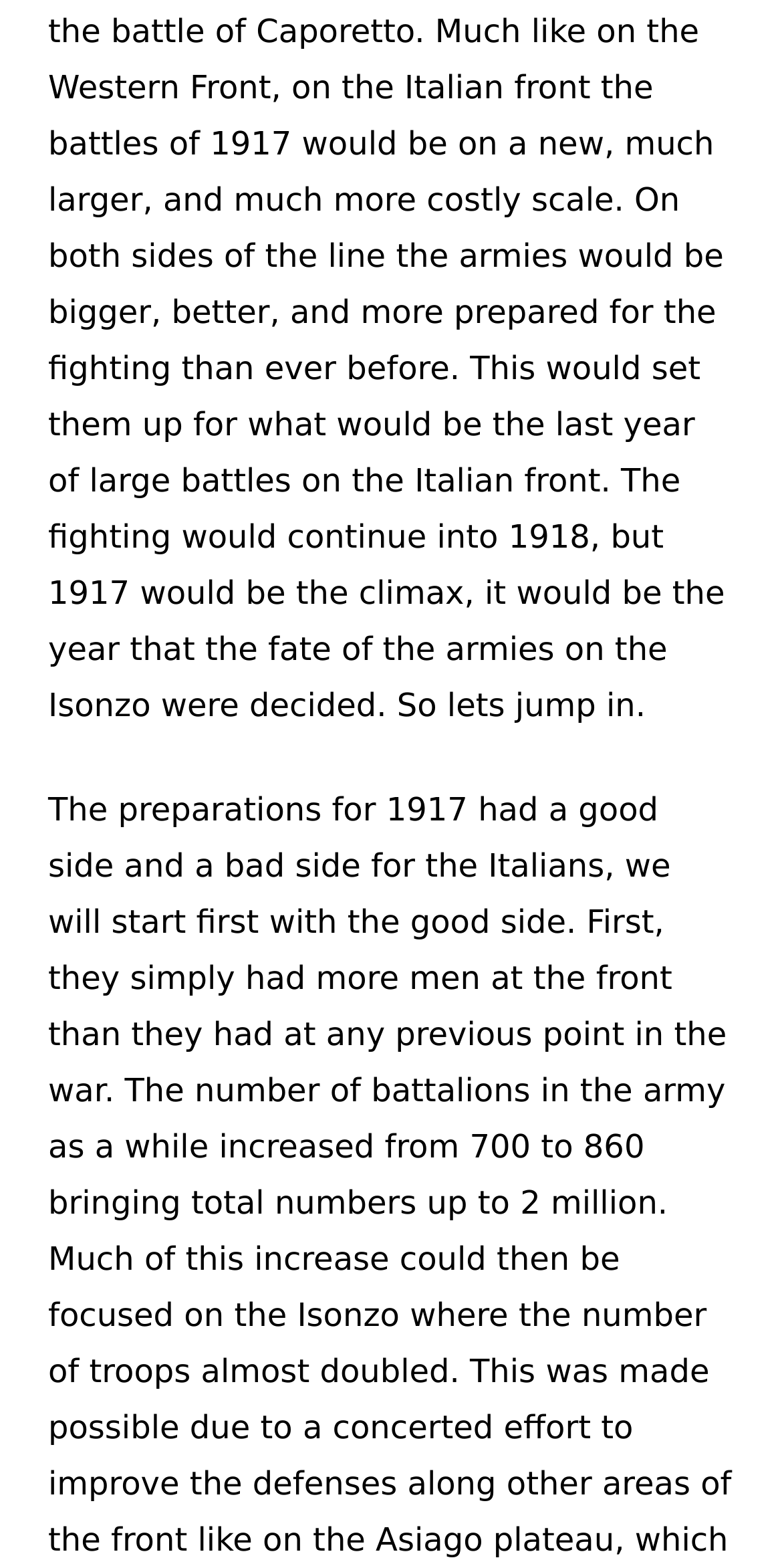Locate the bounding box coordinates of the element you need to click to accomplish the task described by this instruction: "Click on the link '146: Middle East: Arab Revolt Pt. 1'".

[0.164, 0.024, 0.928, 0.067]